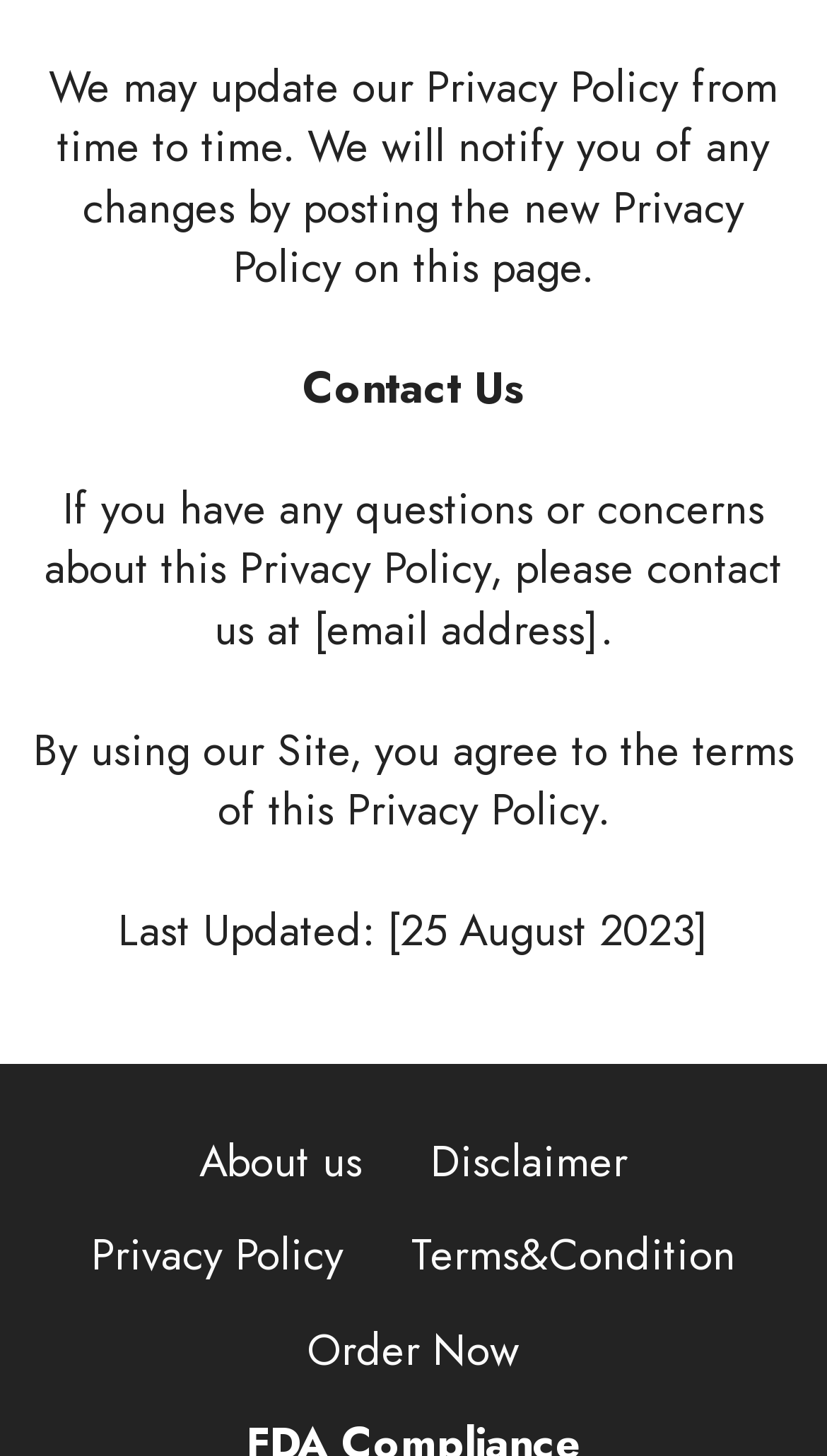Find the bounding box of the UI element described as: "Disclaimer". The bounding box coordinates should be given as four float values between 0 and 1, i.e., [left, top, right, bottom].

[0.521, 0.775, 0.759, 0.819]